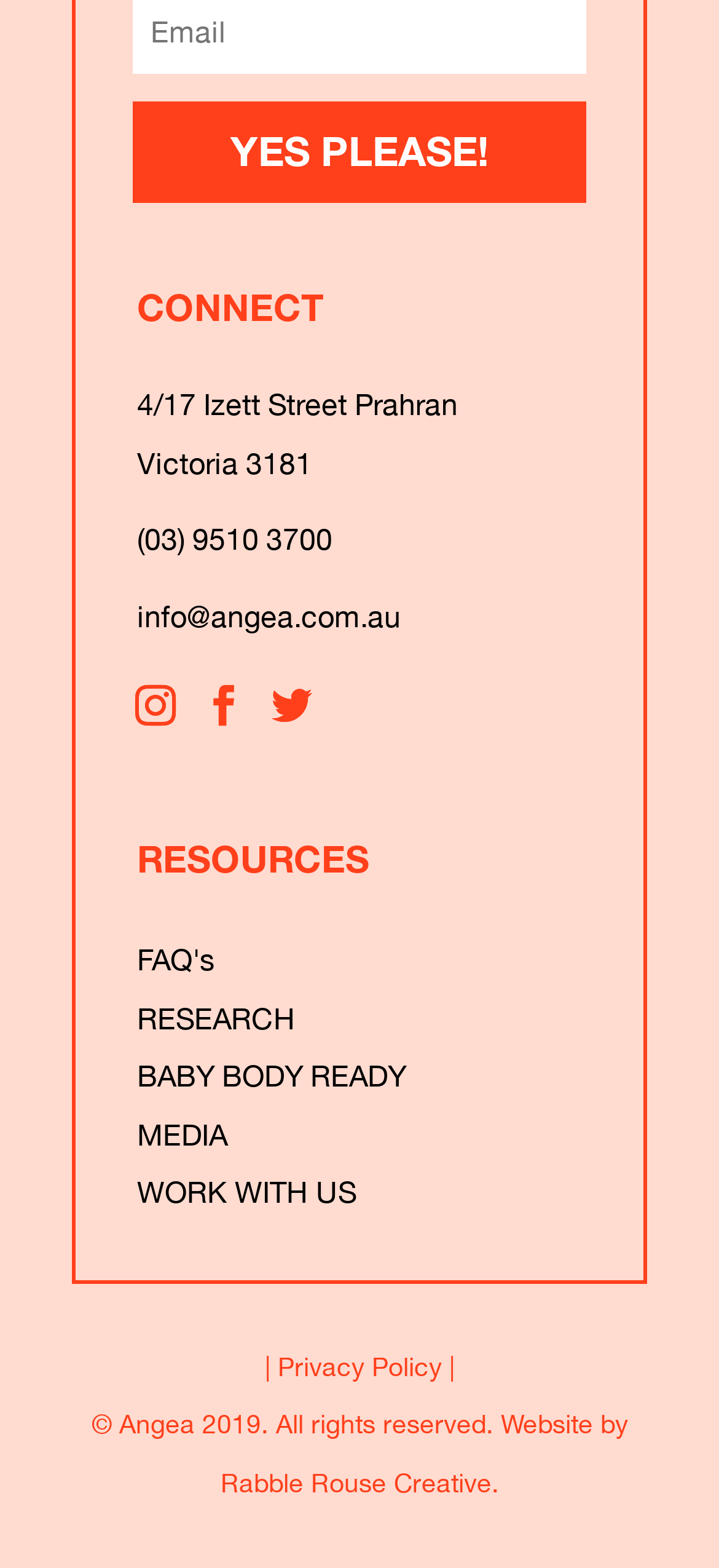Calculate the bounding box coordinates of the UI element given the description: "4/17 Izett Street Prahran".

[0.19, 0.247, 0.636, 0.268]